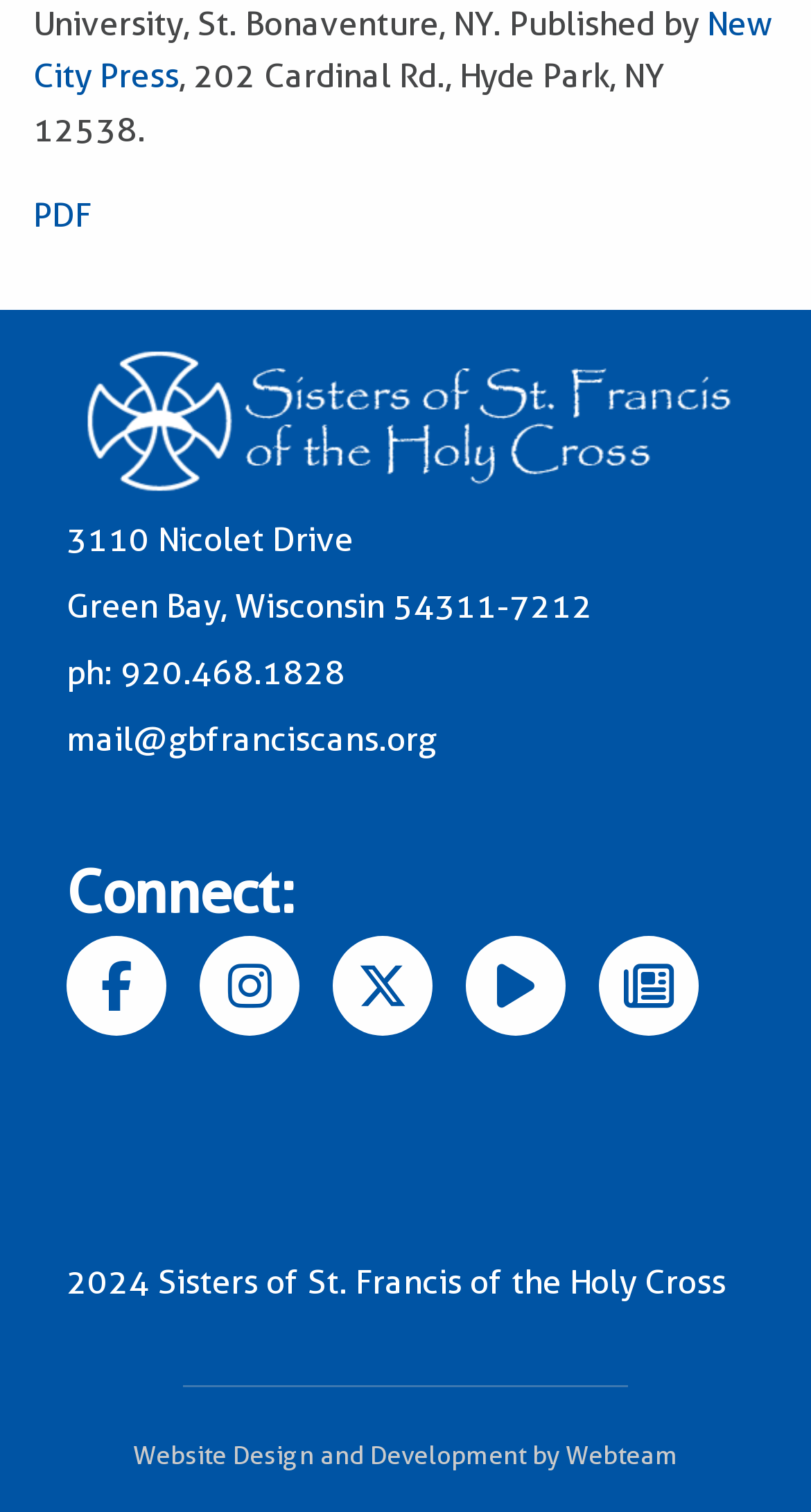What is the email address of Green Bay Franciscans?
Please provide an in-depth and detailed response to the question.

I found the email address by looking at the link element that contains the email address, which is 'mail@gbfranciscans.org'. This element is located below the phone number information of Green Bay Franciscans.